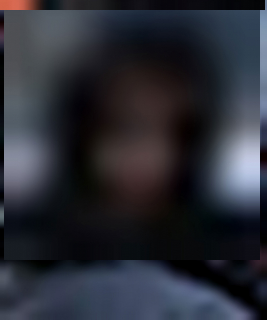What is the theme of the accompanying text?
Please provide a single word or phrase as your answer based on the image.

perception and imagery